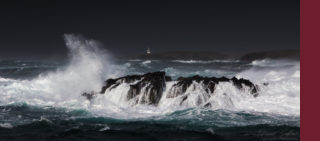Paint a vivid picture with your description of the image.

This image captures a dramatic seascape where powerful waves crash against rugged rocks, sending up sprays of white foam. The tumultuous ocean contrasts against a dark, moody sky, suggesting an impending storm. In the background, a distant lighthouse stands sentinel on a small landform, serving as a stark reminder of human presence amid nature's raw power. The photograph, titled "Sea Breaking on Da Alter" by David Gifford, adds a vivid visual element to the accompanying text discussing the poignant history of poet Sarah Chamberlain Weed, reflecting the themes of struggles and resilience found in her work.